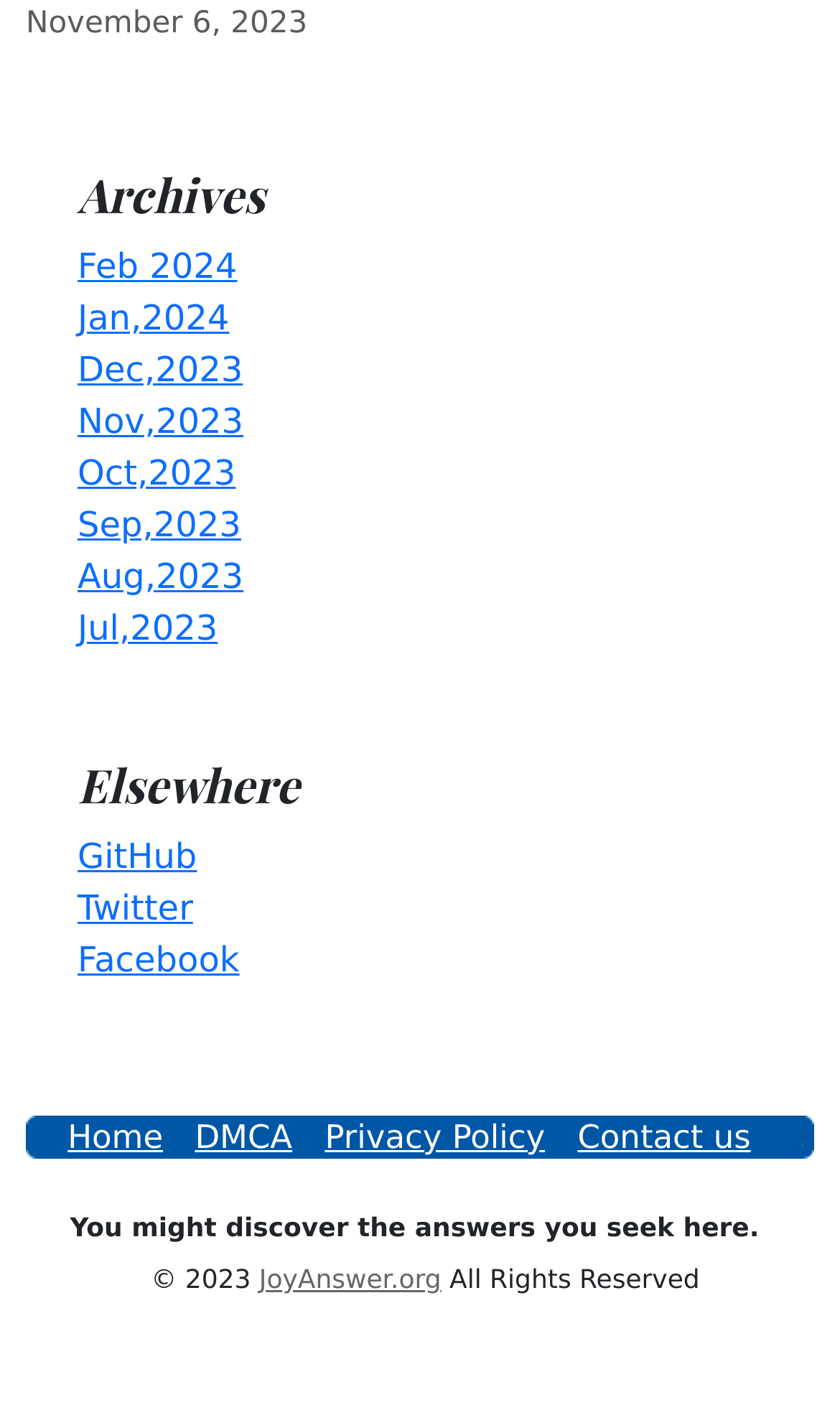Pinpoint the bounding box coordinates of the element to be clicked to execute the instruction: "Contact us".

[0.688, 0.79, 0.894, 0.817]